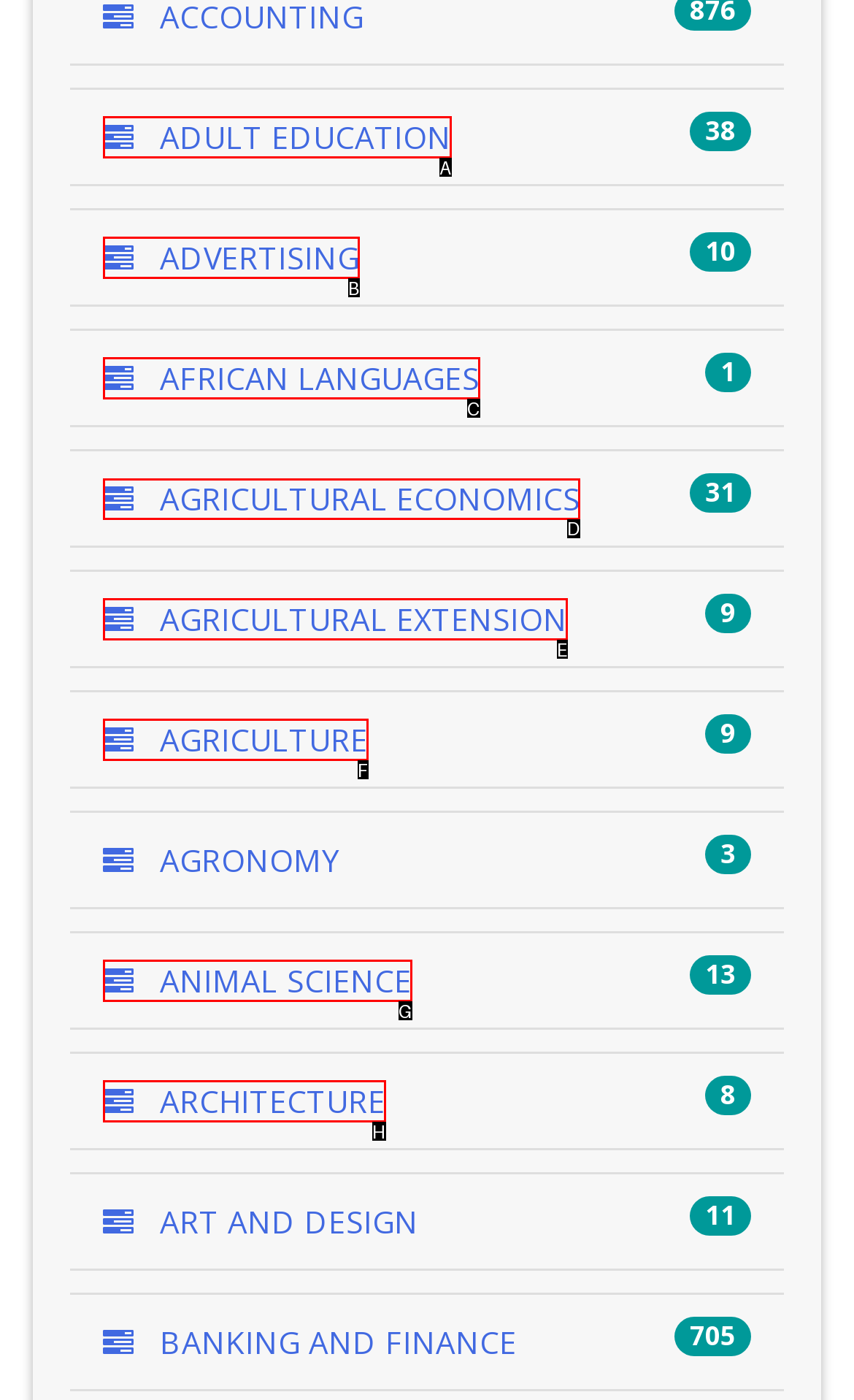Tell me which letter corresponds to the UI element that will allow you to Navigate to the 'Marketplace'. Answer with the letter directly.

None